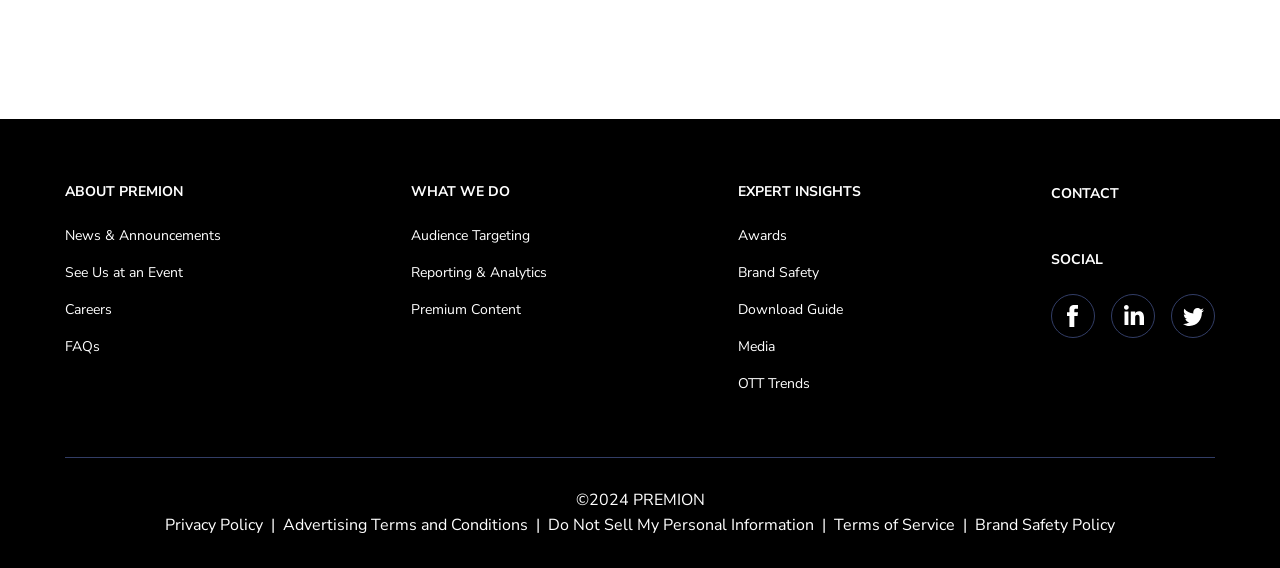Find the bounding box coordinates for the HTML element described as: "See Us at an Event". The coordinates should consist of four float values between 0 and 1, i.e., [left, top, right, bottom].

[0.051, 0.463, 0.143, 0.497]